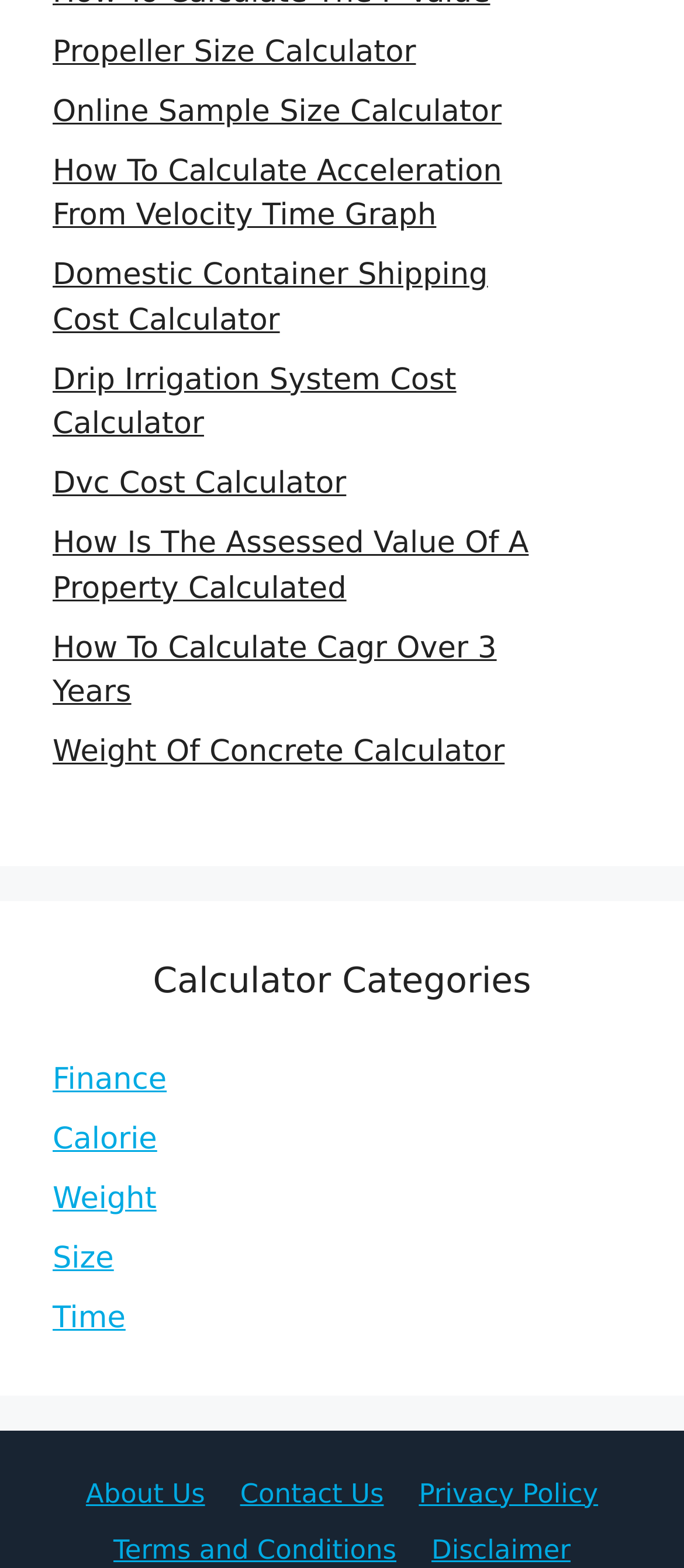How many links are under the 'Calculator Categories' section? Look at the image and give a one-word or short phrase answer.

5